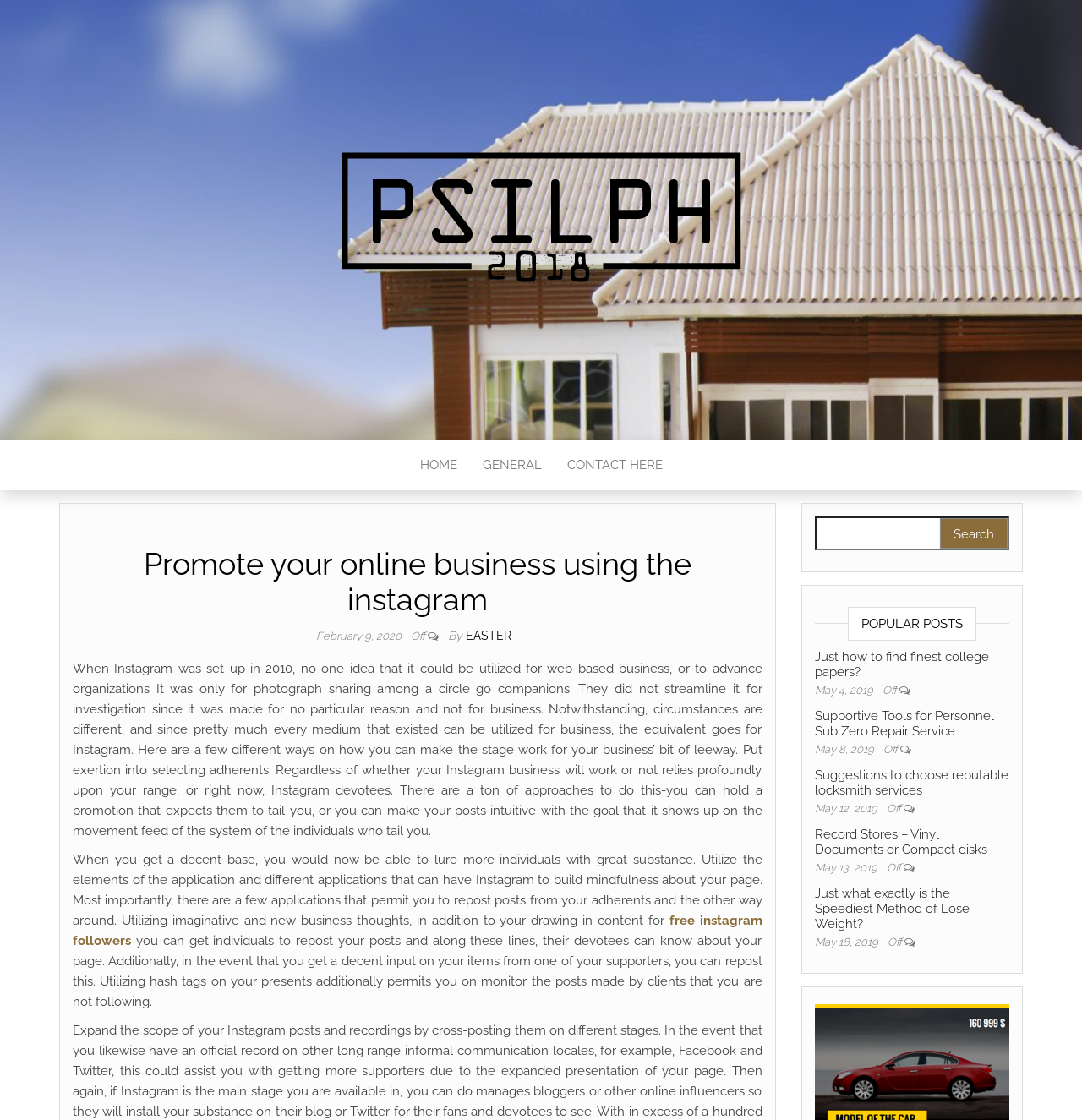Locate the bounding box coordinates of the element I should click to achieve the following instruction: "Click on the 'HOME' link".

[0.376, 0.392, 0.434, 0.438]